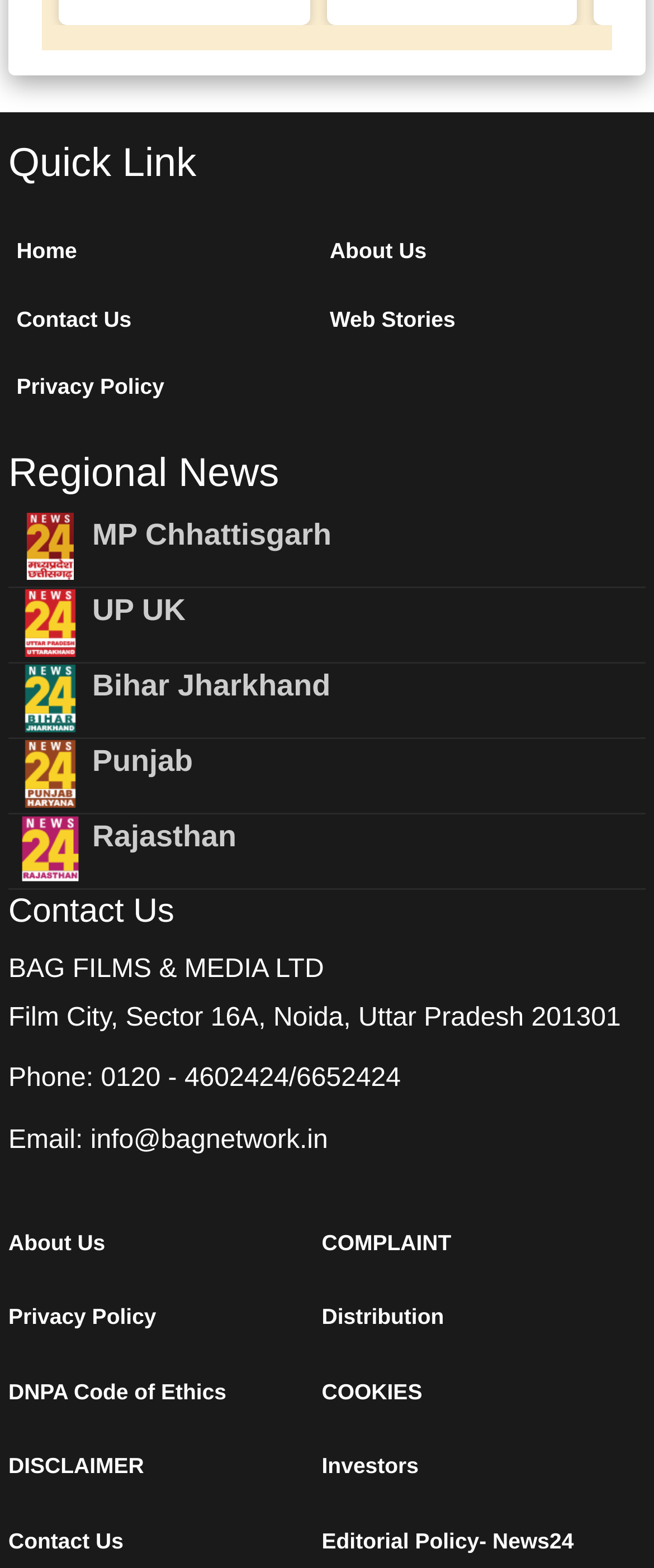Identify the bounding box coordinates of the region I need to click to complete this instruction: "Contact Us".

[0.013, 0.567, 0.987, 0.595]